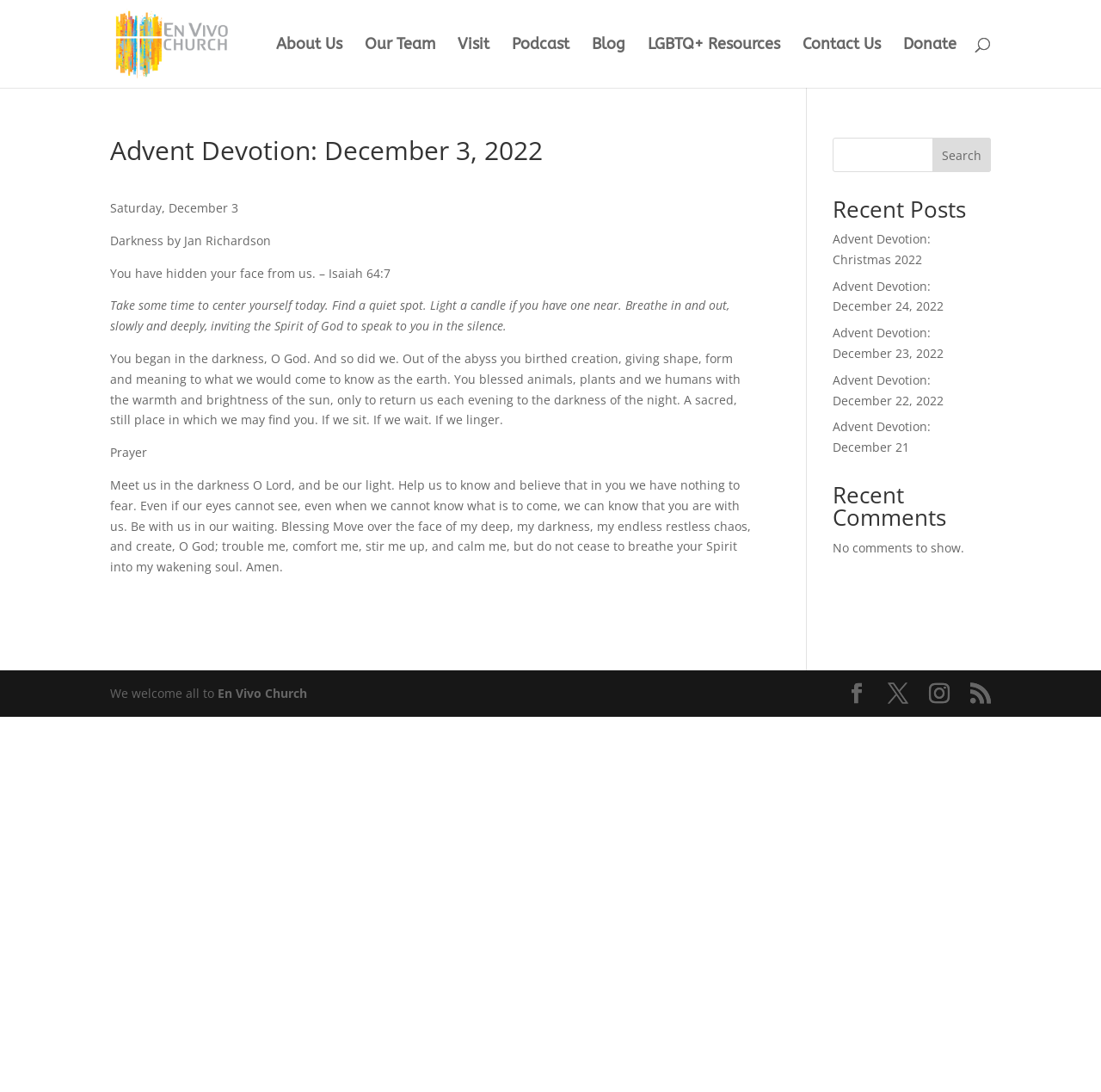Identify and provide the main heading of the webpage.

Advent Devotion: December 3, 2022